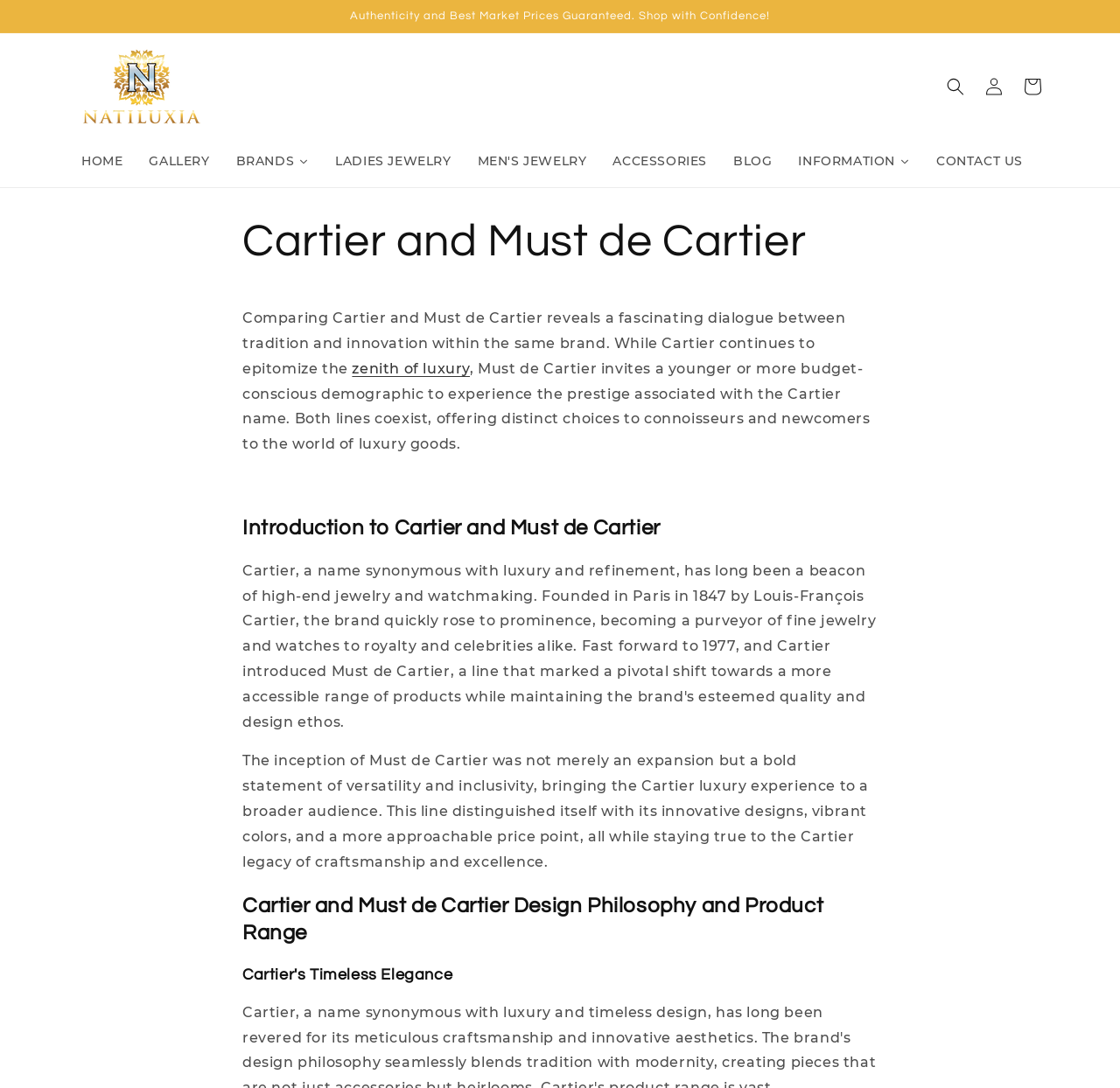For the element described, predict the bounding box coordinates as (top-left x, top-left y, bottom-right x, bottom-right y). All values should be between 0 and 1. Element description: aria-label="Search"

[0.836, 0.062, 0.87, 0.098]